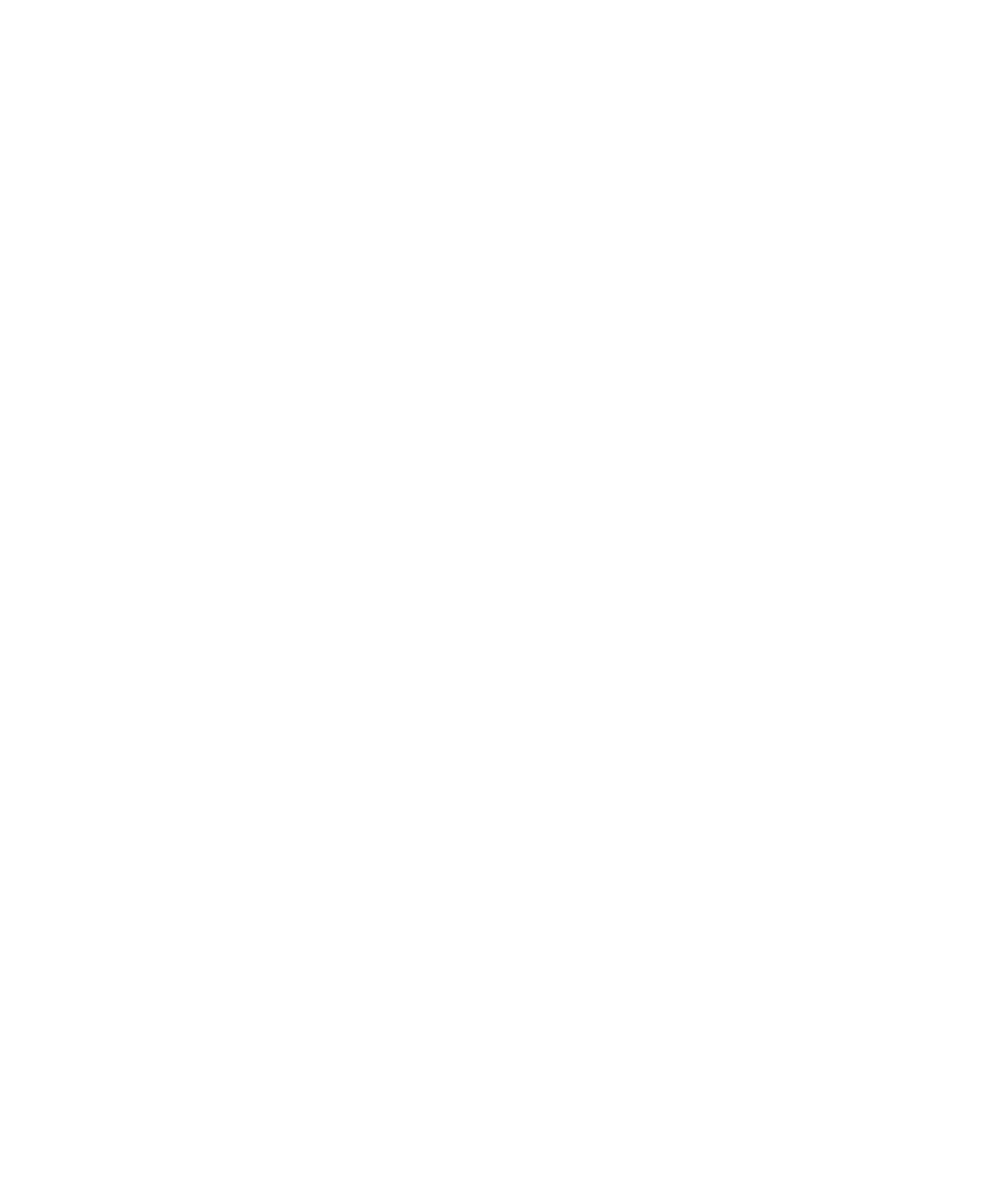Reply to the question with a single word or phrase:
What is the patent number?

US1076286